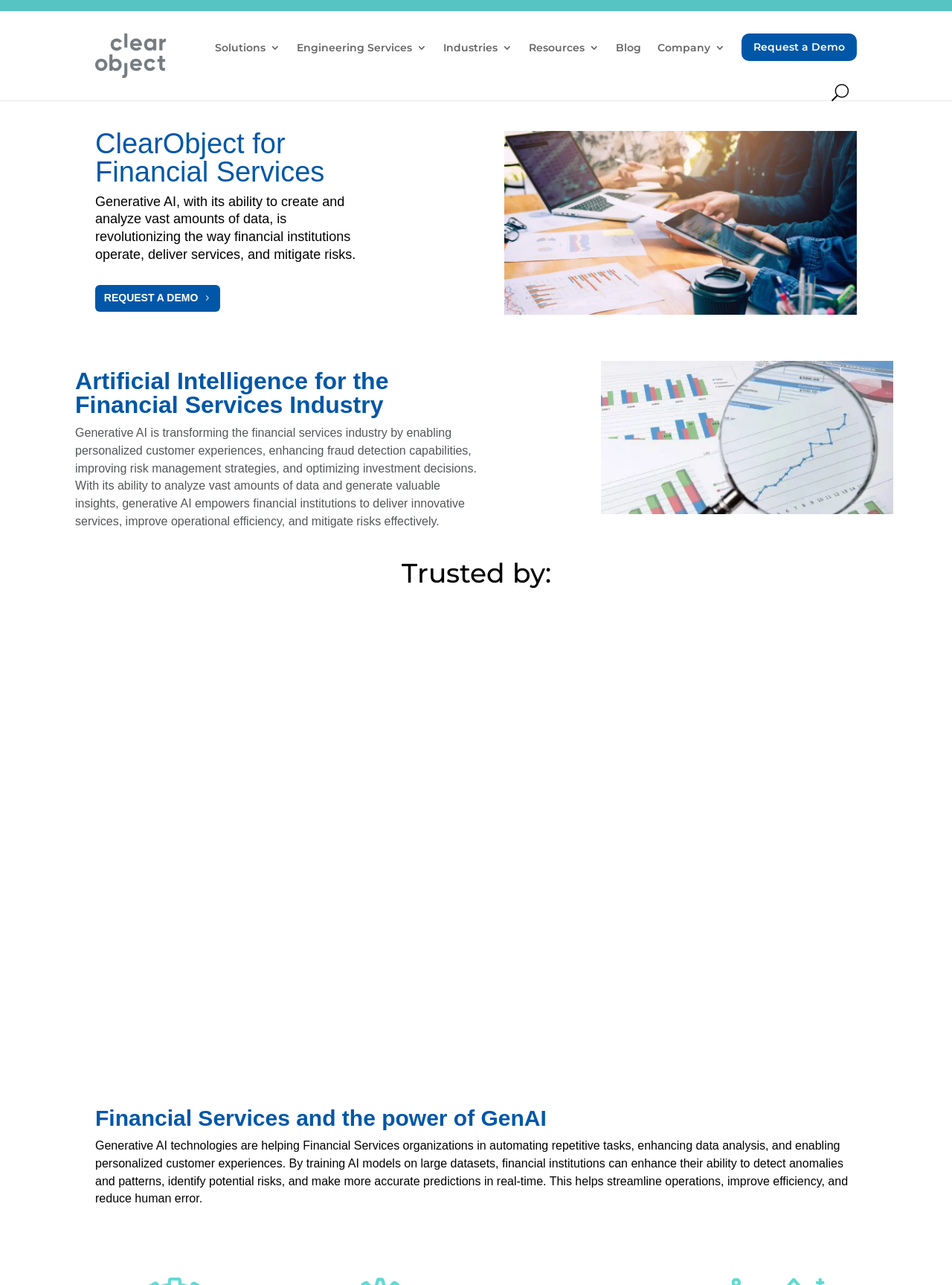Offer a detailed account of what is visible on the webpage.

The webpage is about ClearObject's financial services, specifically highlighting the benefits of VisionAI and GenAI in the digital era. At the top, there is a navigation menu with links to "Solutions", "Engineering Services", "Industries", "Resources", "Blog", "Company", and "Request a Demo". 

Below the navigation menu, there is a prominent heading "ClearObject for Financial Services" followed by a paragraph of text that explains how Generative AI is revolutionizing the financial services industry. 

To the right of this text, there is an image of two people working on computers, analyzing financial statements. Below this image, there is a call-to-action button "REQUEST A DEMO". 

Further down, there is another heading "Artificial Intelligence for the Financial Services Industry" followed by a lengthy paragraph that describes the transformative power of Generative AI in the financial services industry. 

On the right side of this text, there is an image of financial charts and graphs. 

The webpage also features a section titled "Trusted by:" and another heading "Financial Services and the power of GenAI". 

At the bottom of the page, there is a final section of text that explains how Generative AI technologies are helping financial services organizations automate tasks, enhance data analysis, and enable personalized customer experiences.